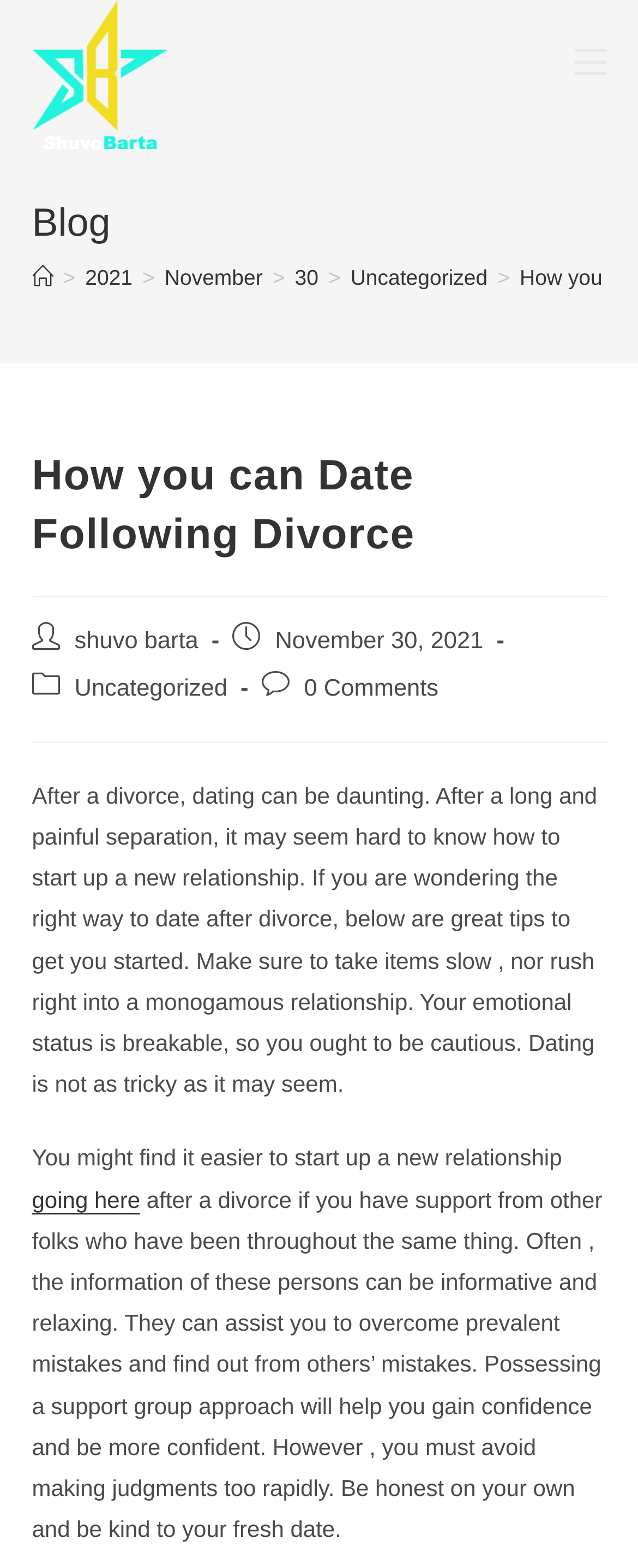Show the bounding box coordinates for the HTML element described as: "going here".

[0.05, 0.756, 0.22, 0.773]